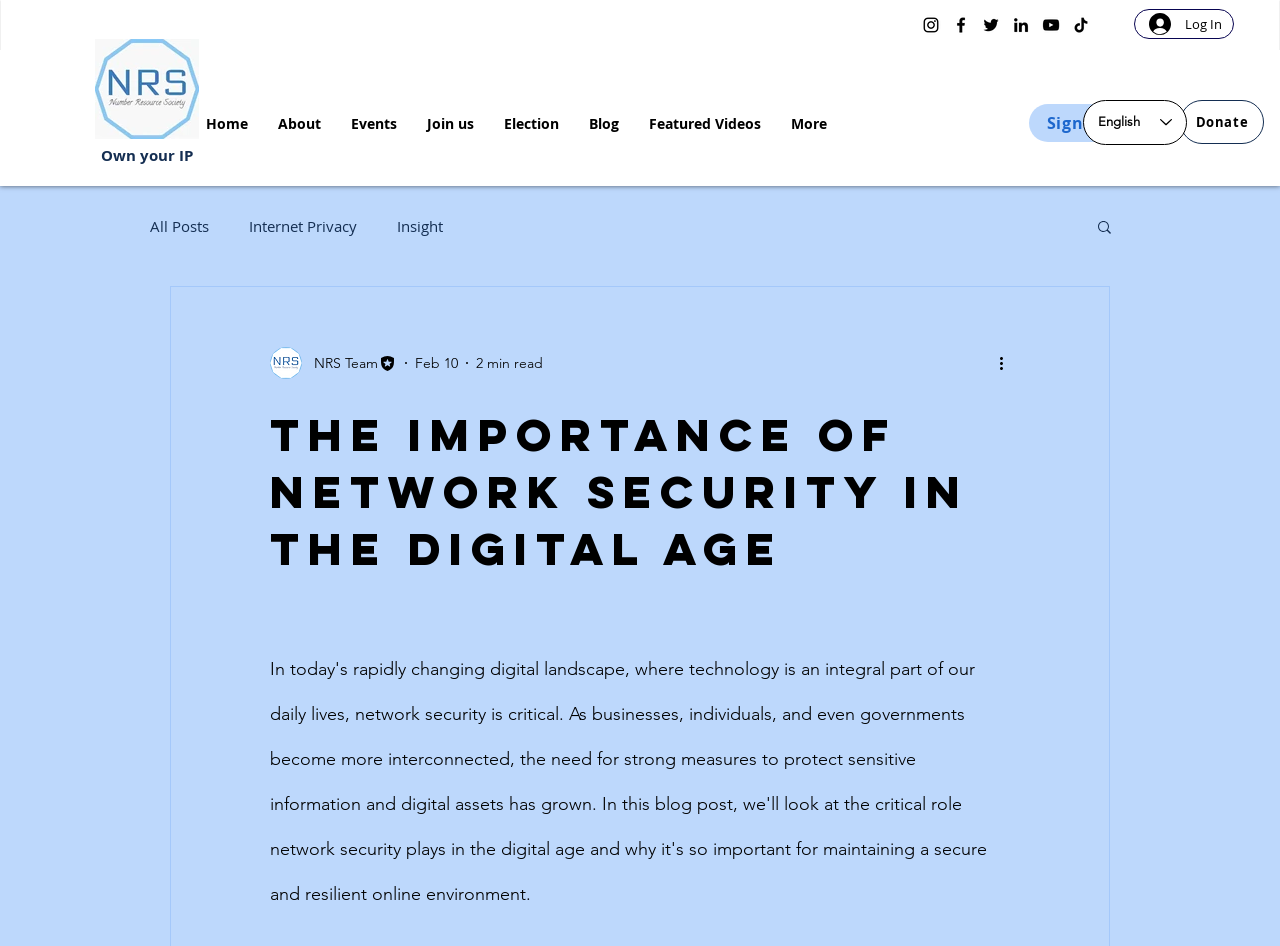Determine the main headline of the webpage and provide its text.

The Importance of Network Security in the Digital Age